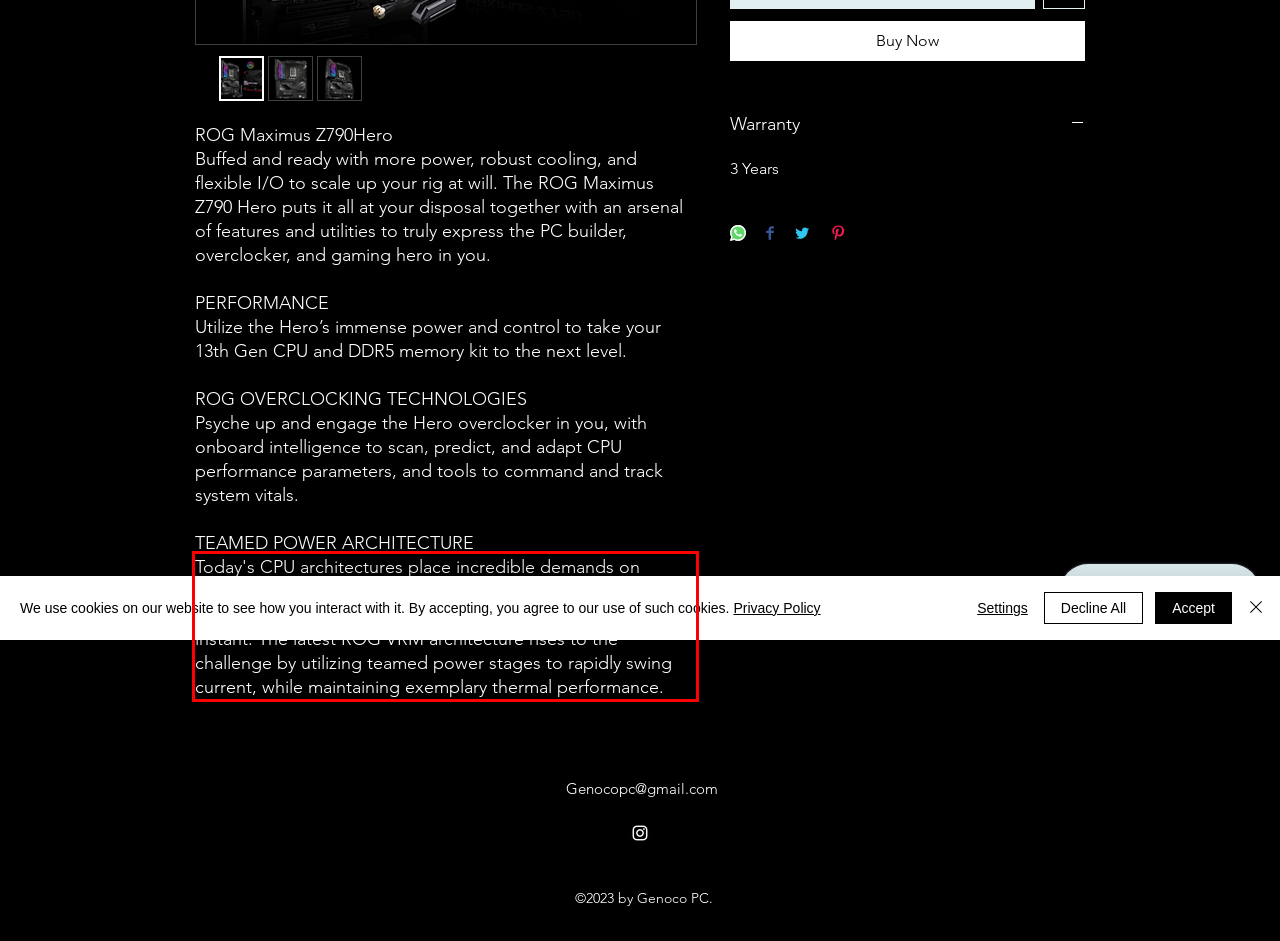You are provided with a screenshot of a webpage featuring a red rectangle bounding box. Extract the text content within this red bounding box using OCR.

Today's CPU architectures place incredible demands on motherboard power design by transitioning from deep power-saving modes, going from lower-power mode to full load in an instant. The latest ROG VRM architecture rises to the challenge by utilizing teamed power stages to rapidly swing current, while maintaining exemplary thermal performance.